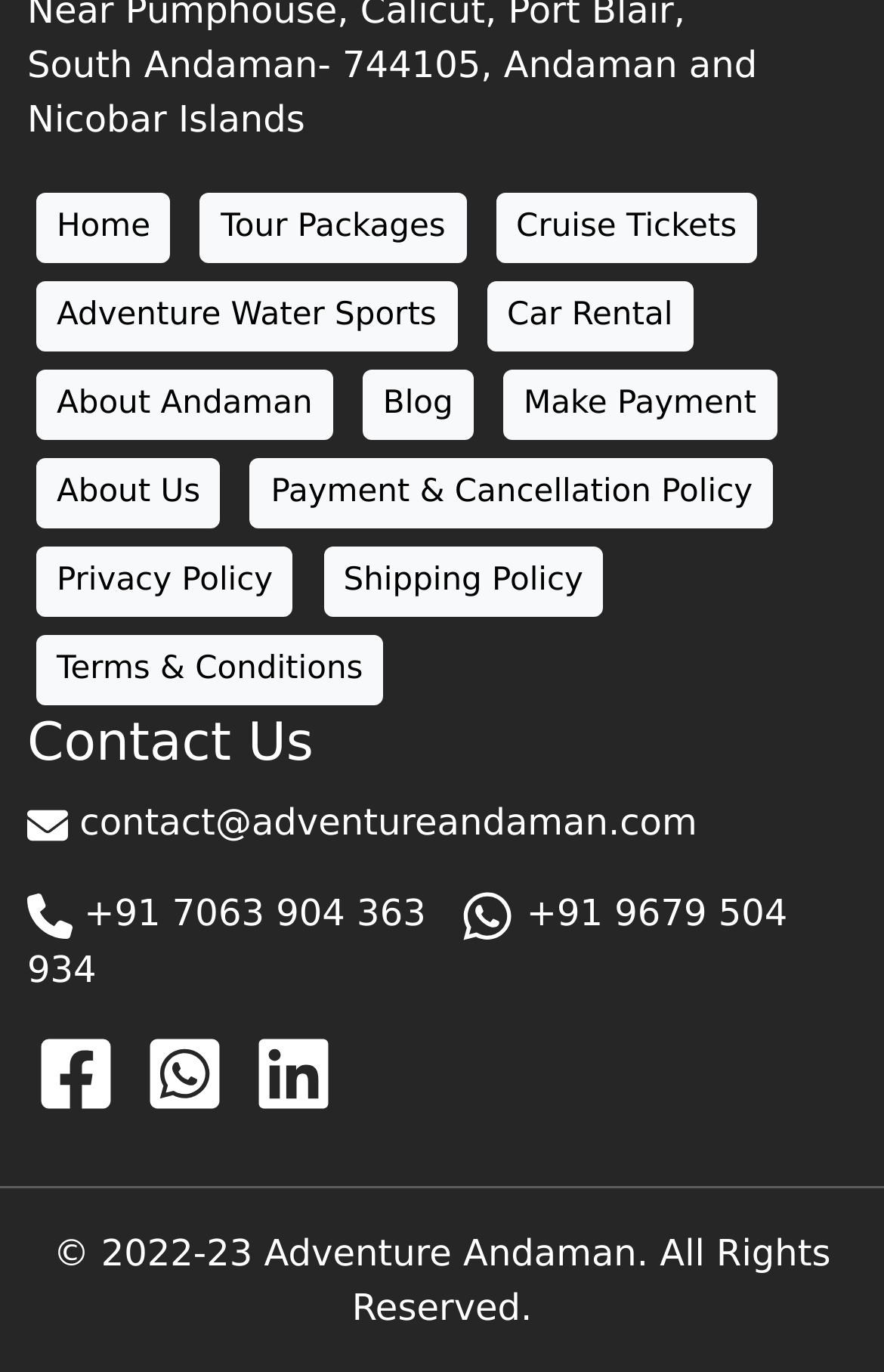Find the bounding box coordinates of the element you need to click on to perform this action: 'View Tour Packages'. The coordinates should be represented by four float values between 0 and 1, in the format [left, top, right, bottom].

[0.227, 0.141, 0.527, 0.192]